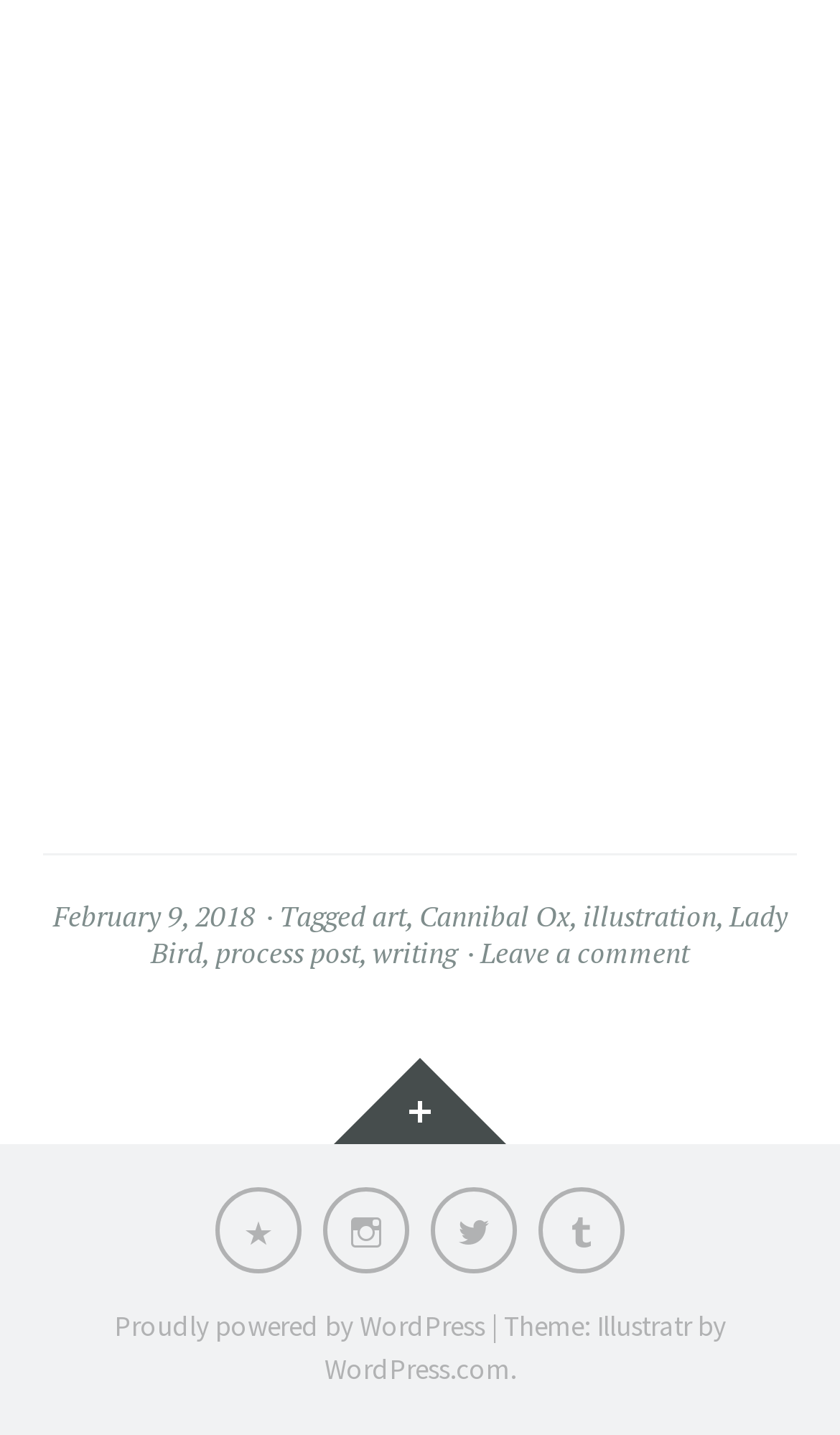Please identify the bounding box coordinates of the clickable region that I should interact with to perform the following instruction: "Click on the 'February 9, 2018' link". The coordinates should be expressed as four float numbers between 0 and 1, i.e., [left, top, right, bottom].

[0.063, 0.624, 0.304, 0.651]